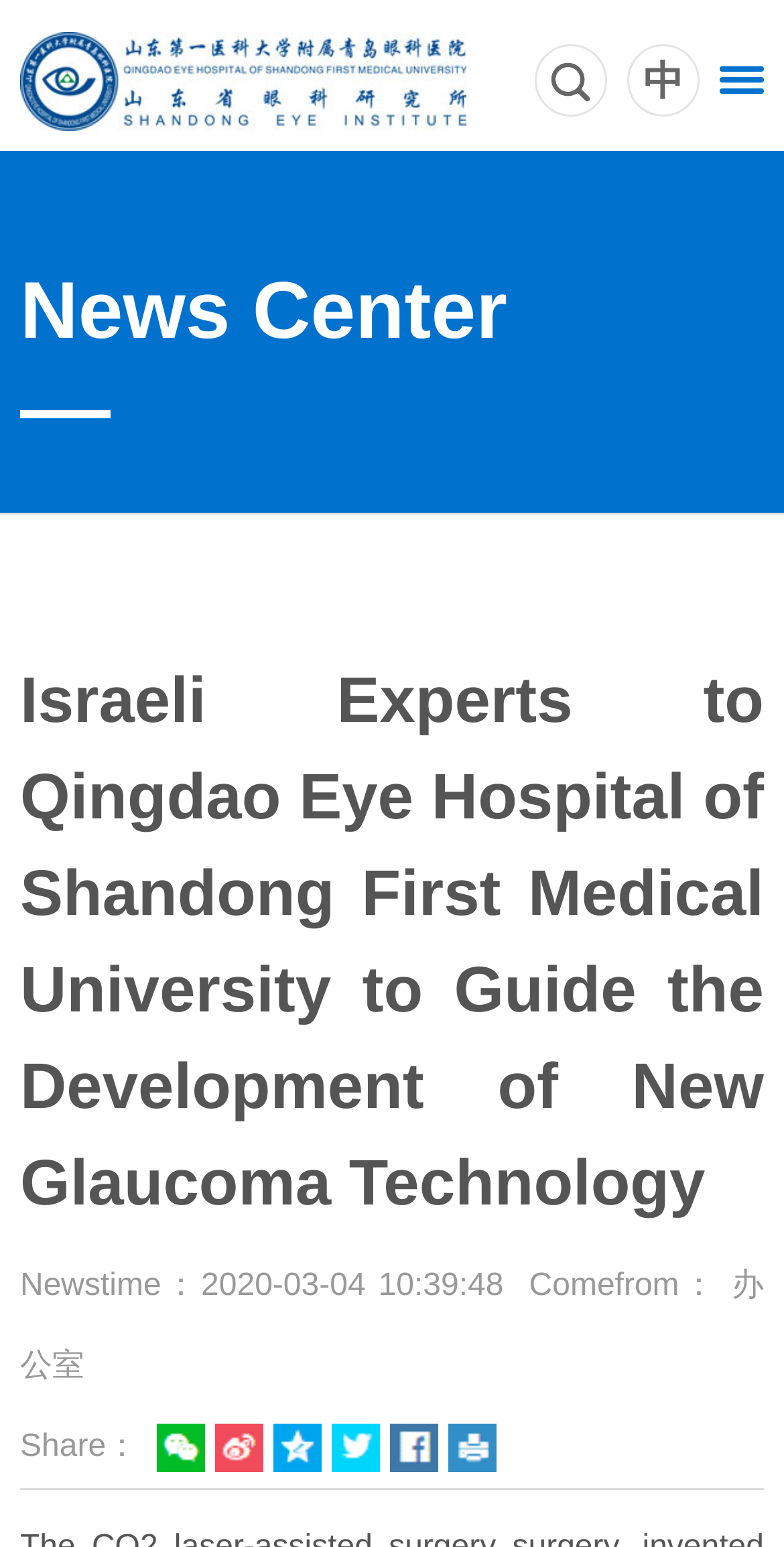Using the information in the image, give a comprehensive answer to the question: 
What is the name of the hospital mentioned in the article?

The name of the hospital is mentioned in the main heading 'Israeli Experts to Qingdao Eye Hospital of Shandong First Medical University to Guide the Development of New Glaucoma Technology'.